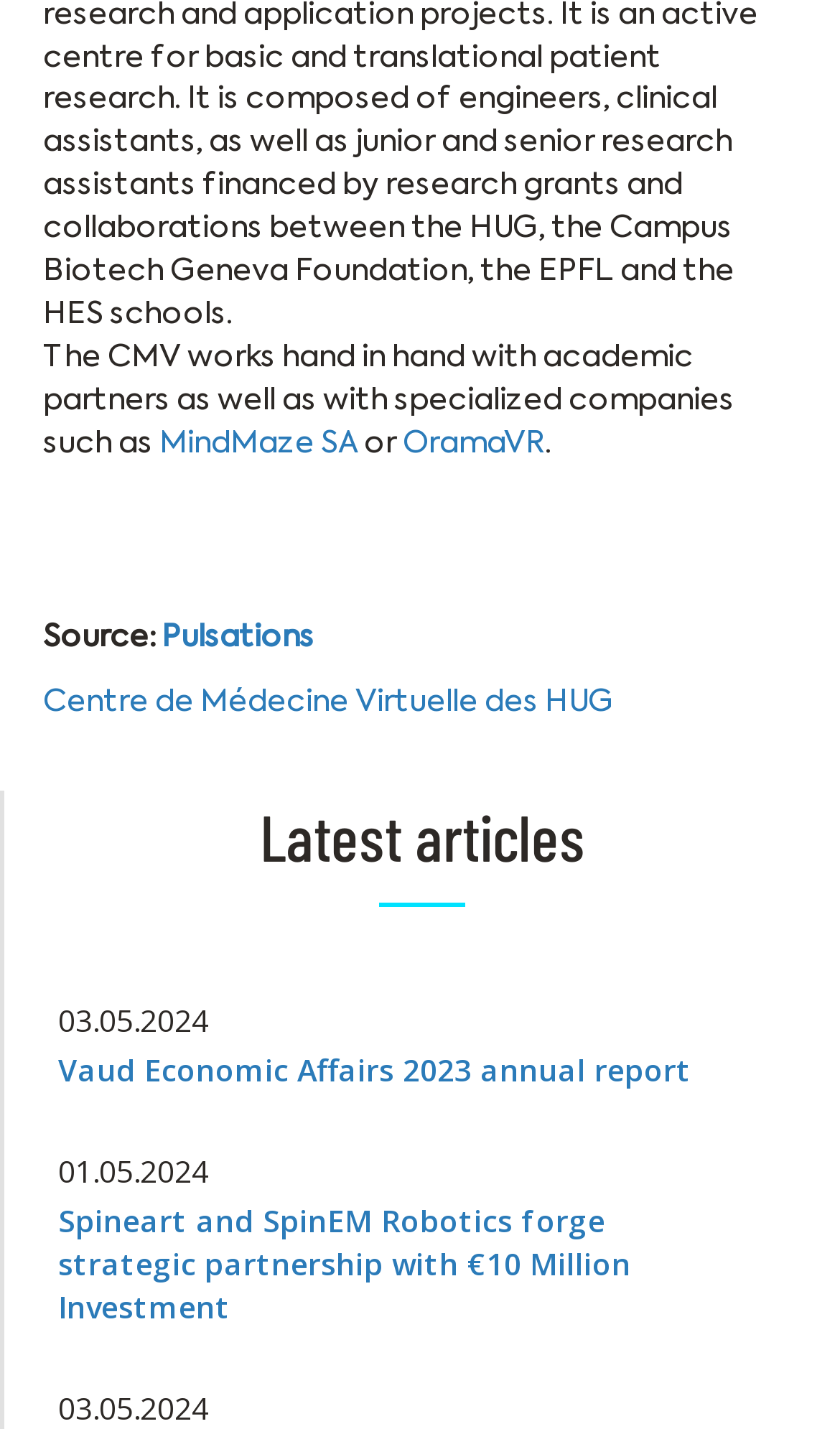Identify and provide the bounding box for the element described by: "MindMaze SA".

[0.19, 0.301, 0.426, 0.322]